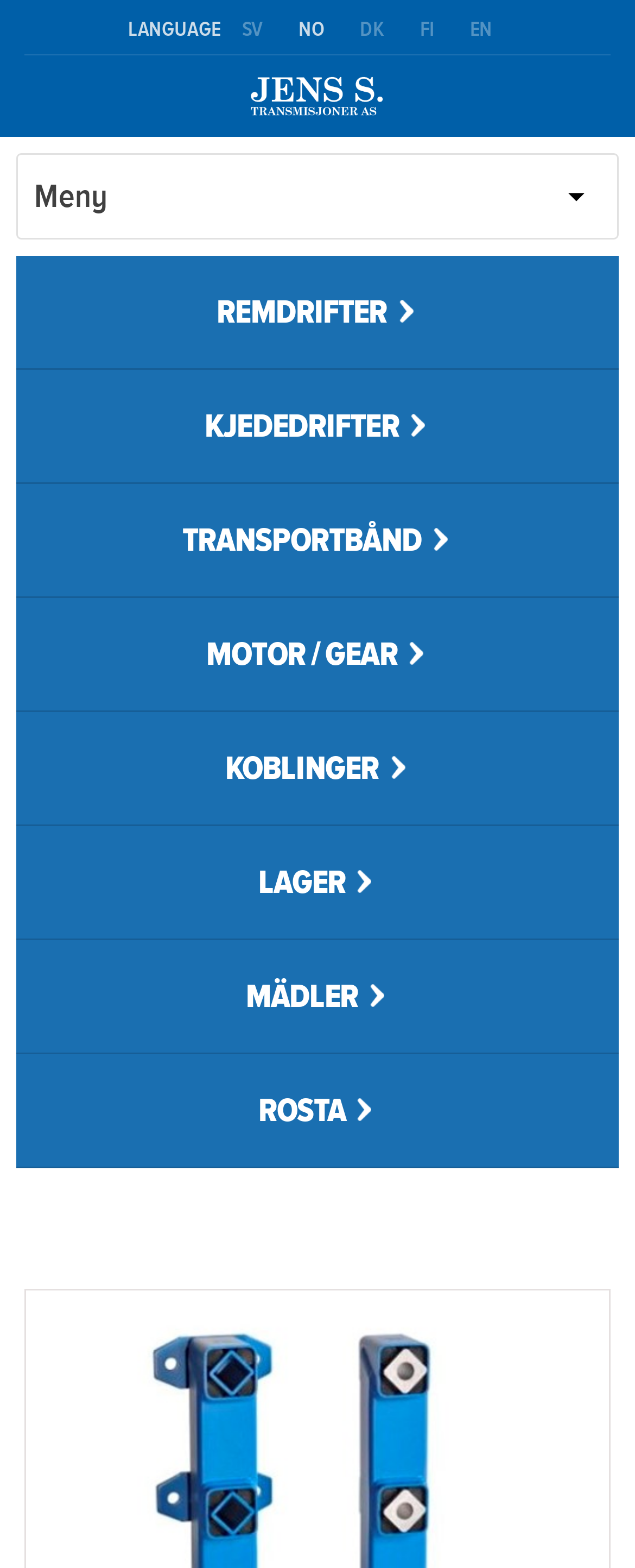Provide a short, one-word or phrase answer to the question below:
How many language options are available?

6